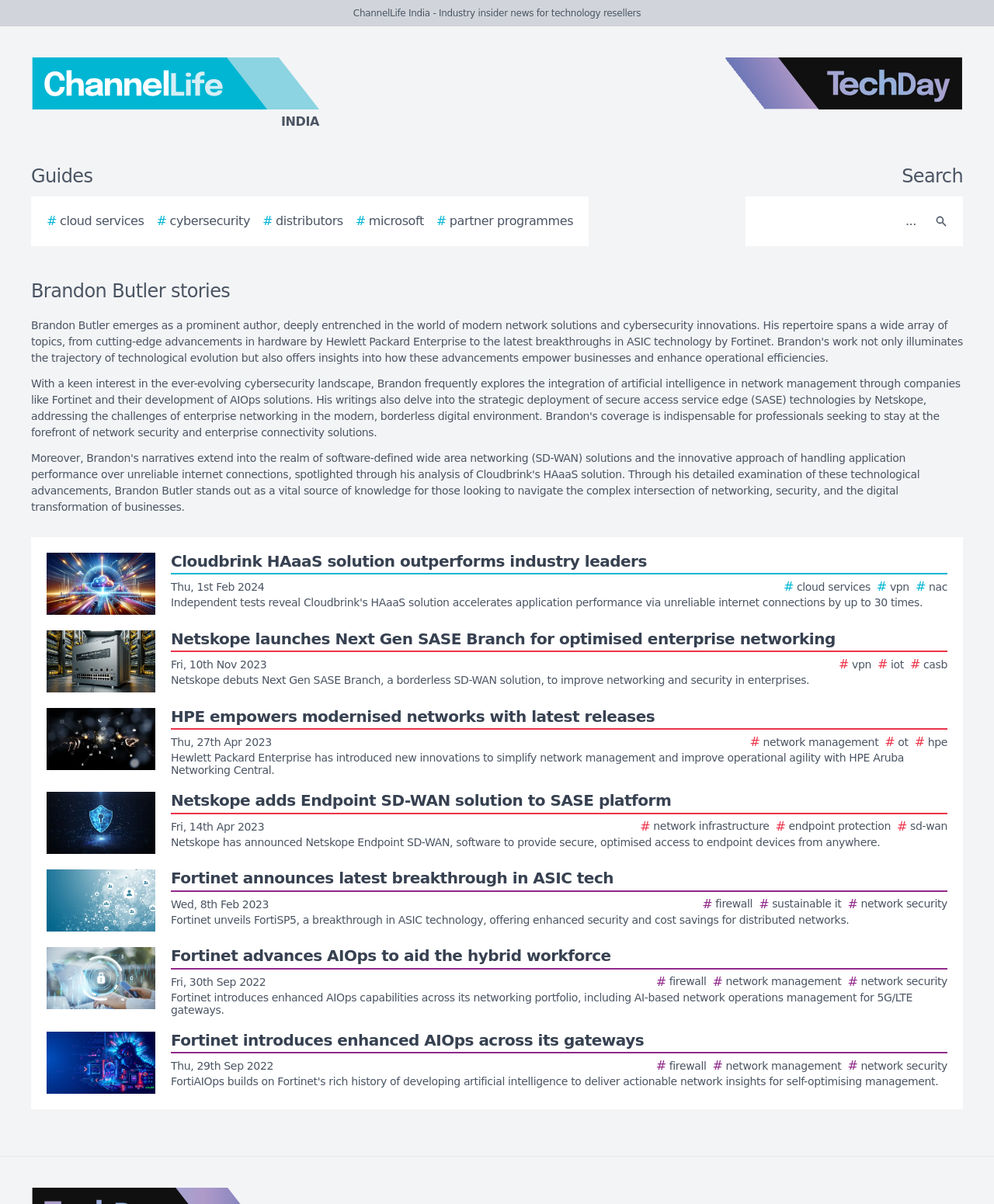Could you determine the bounding box coordinates of the clickable element to complete the instruction: "Search for a story"? Provide the coordinates as four float numbers between 0 and 1, i.e., [left, top, right, bottom].

[0.756, 0.168, 0.931, 0.199]